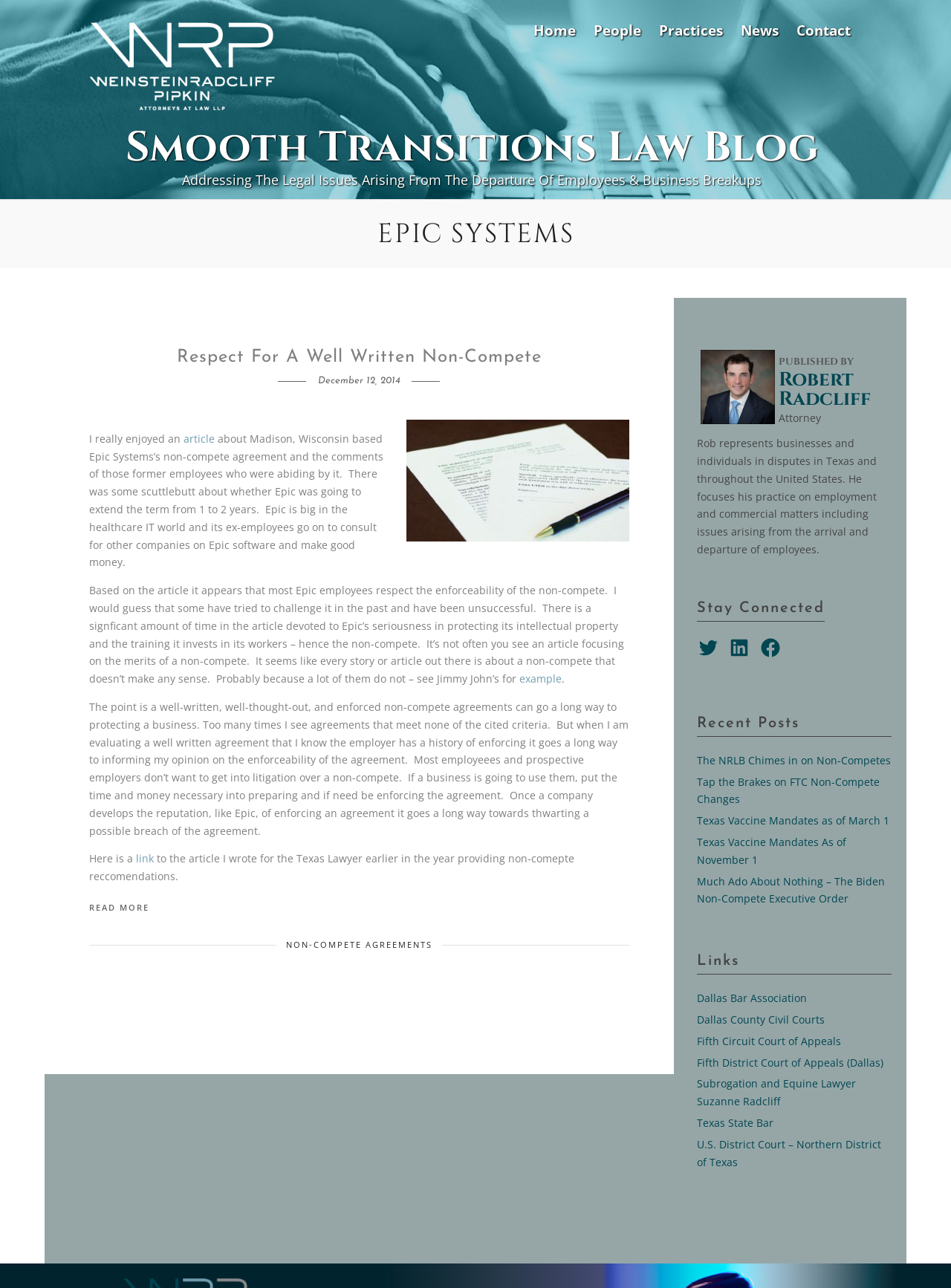Provide a brief response to the question using a single word or phrase: 
Who is the author of the article?

Robert Radcliff